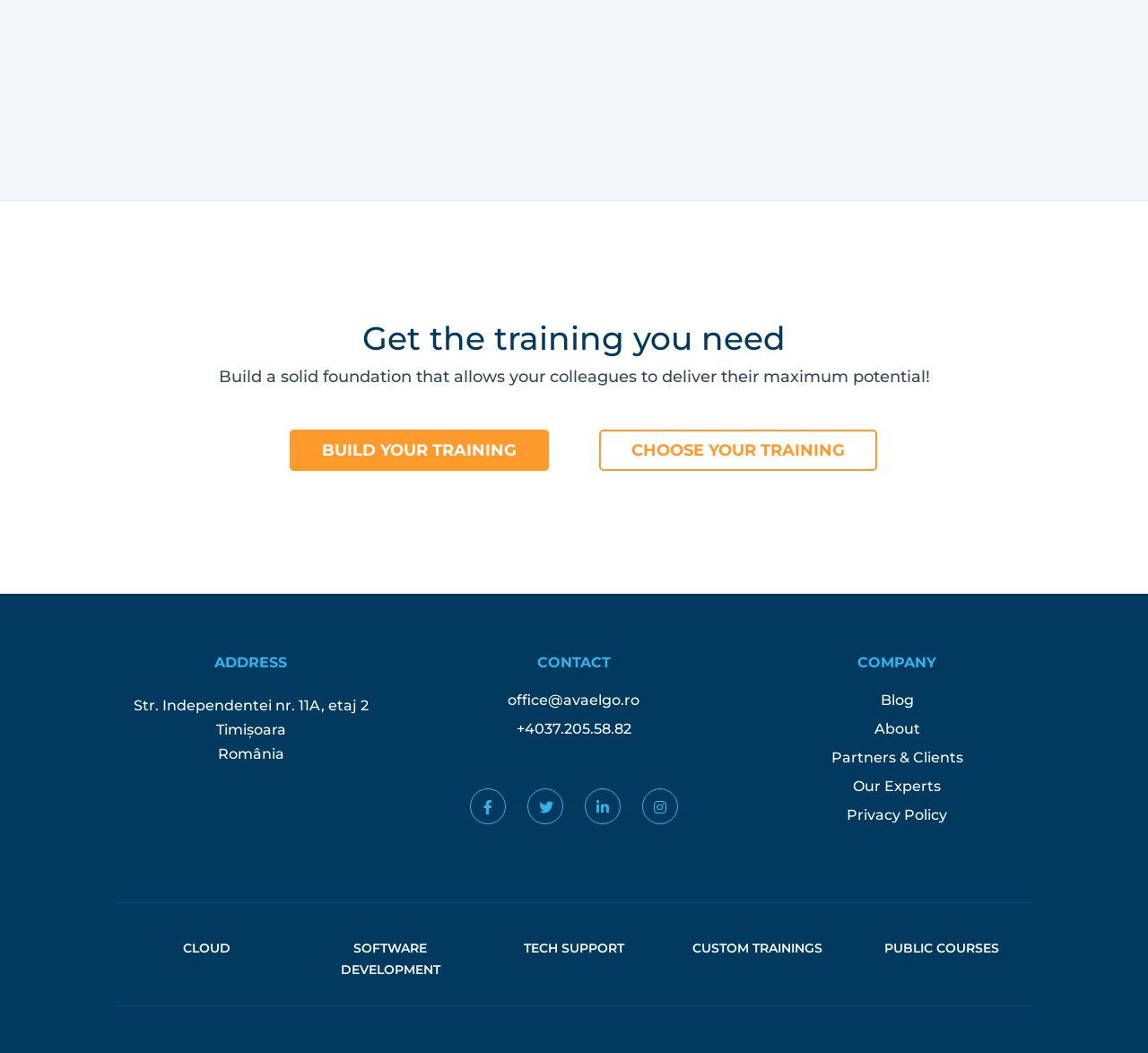What is the company's address?
From the details in the image, provide a complete and detailed answer to the question.

I found the company's address by looking at the 'ADDRESS' section of the webpage, which is located below the 'Get the training you need' heading. The address is specified as 'Str. Independentei nr. 11A, etaj 2' on one line, and 'Timișoara' and 'România' on subsequent lines.